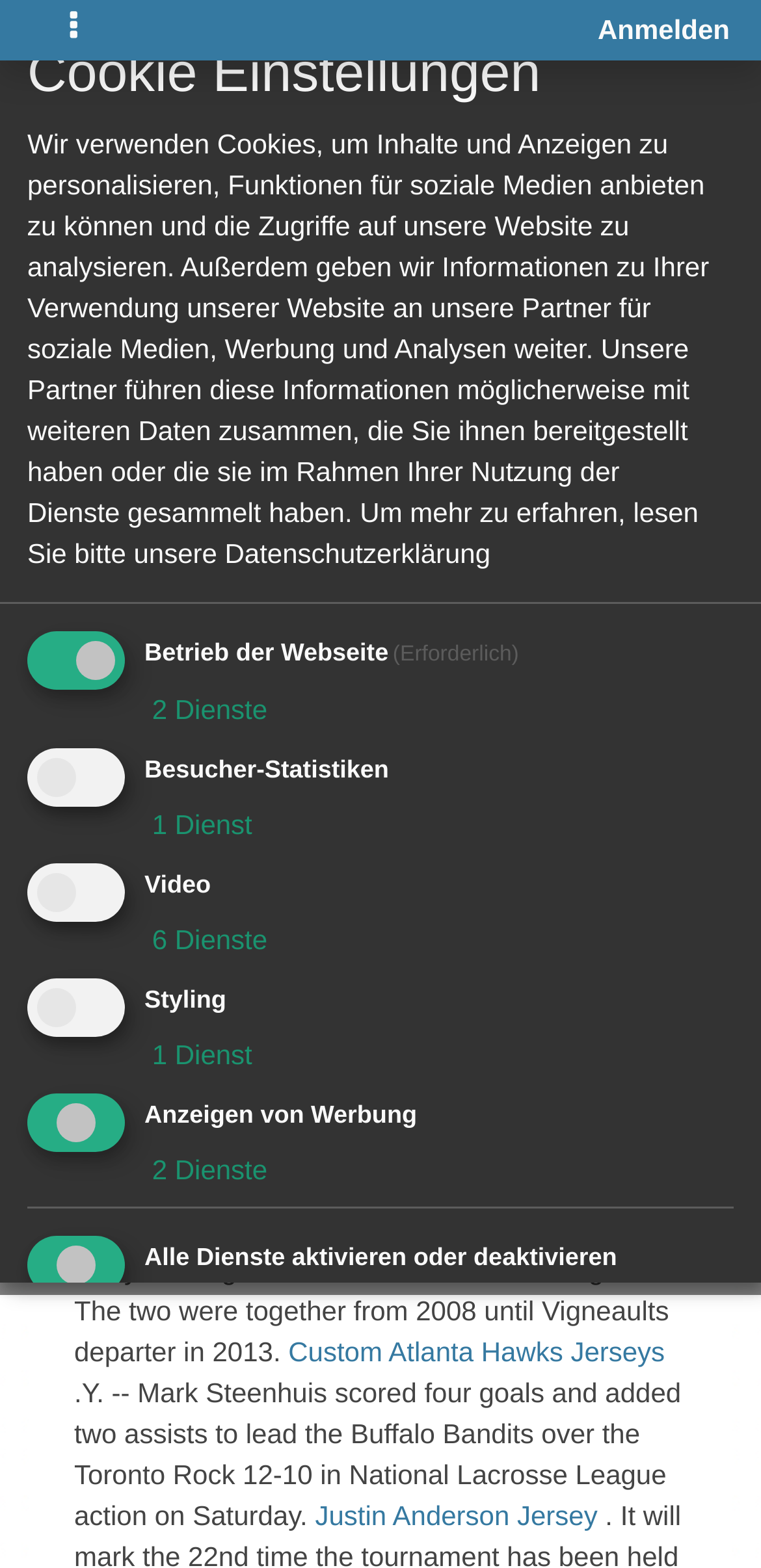What is the name of the head coach of the New York Rangers?
Please answer the question with a single word or phrase, referencing the image.

Alain Vigneault